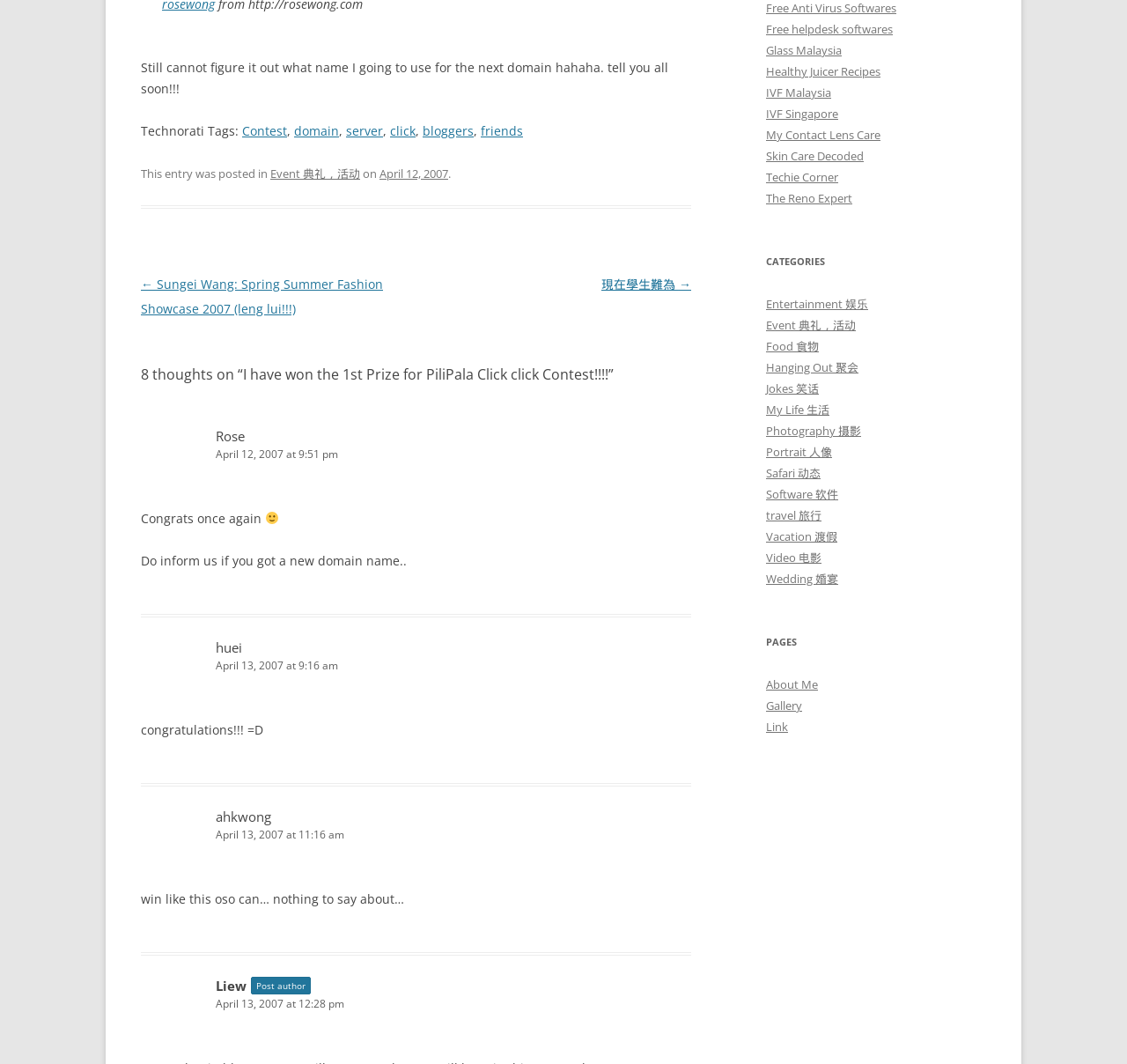Please identify the bounding box coordinates of the element on the webpage that should be clicked to follow this instruction: "Visit the 'Event 典礼，活动' category". The bounding box coordinates should be given as four float numbers between 0 and 1, formatted as [left, top, right, bottom].

[0.68, 0.298, 0.759, 0.313]